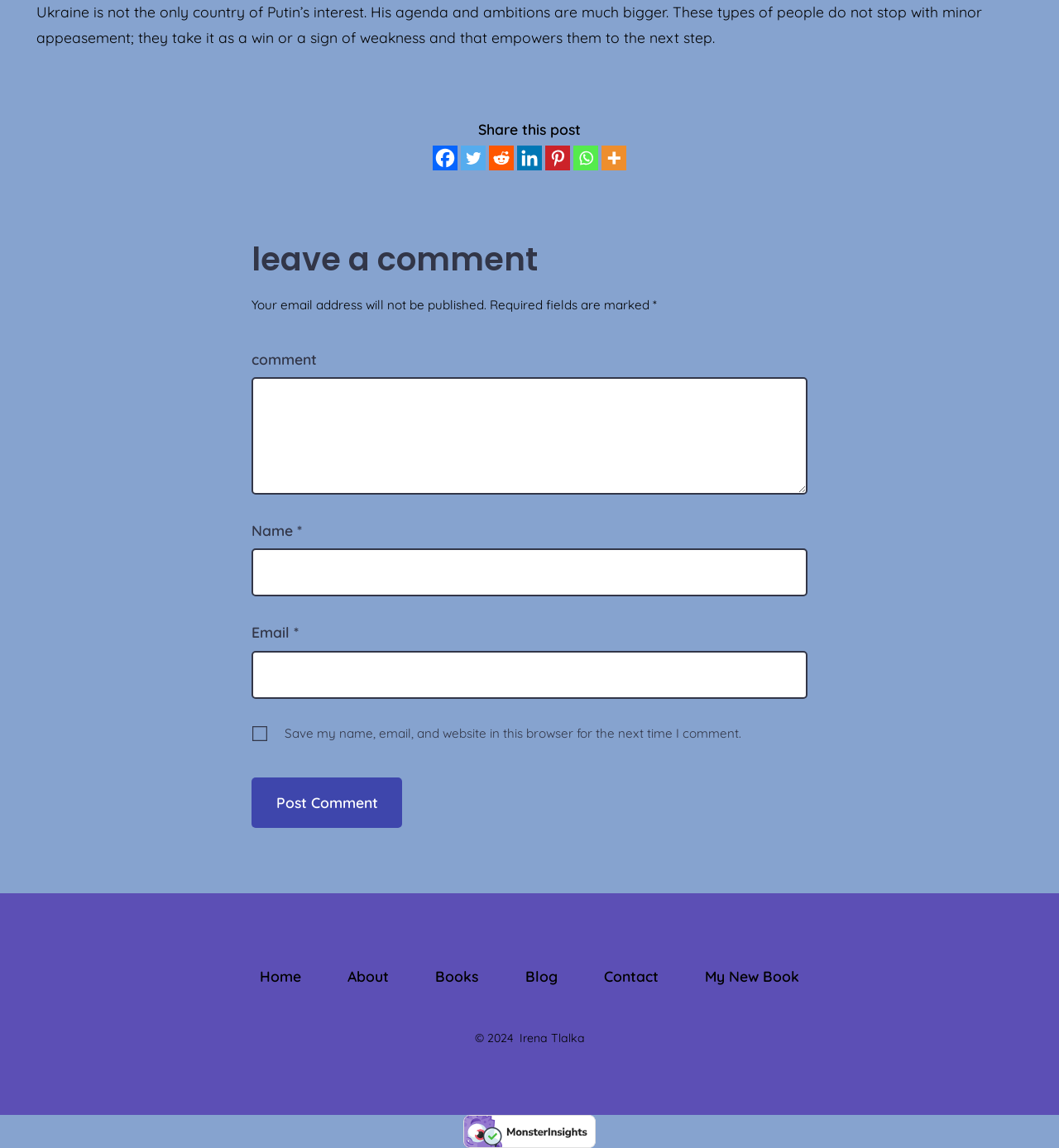Predict the bounding box of the UI element based on this description: "name="submit" value="Post Comment"".

[0.238, 0.677, 0.38, 0.721]